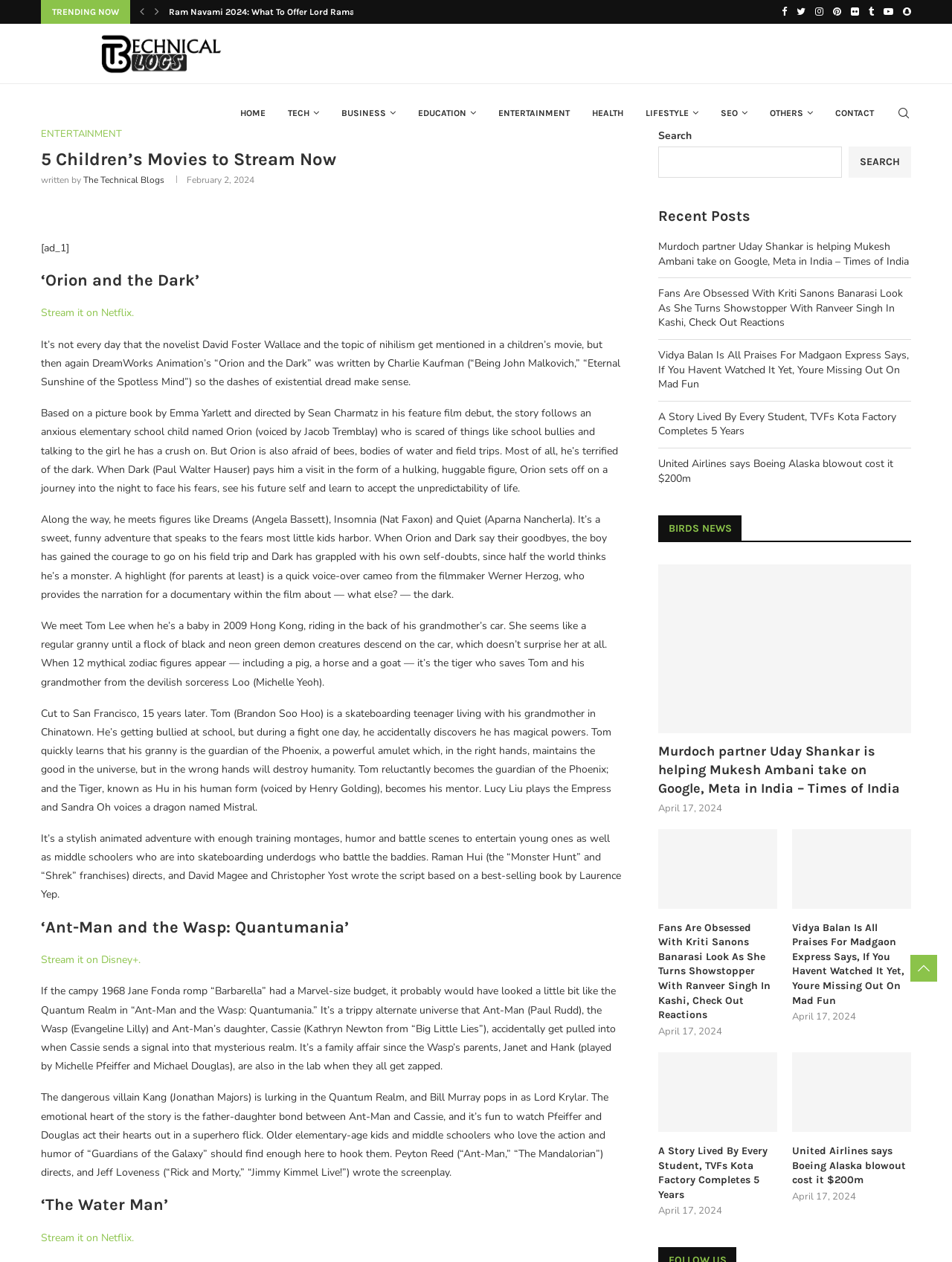Give a detailed overview of the webpage's appearance and contents.

This webpage is an article from "The Technical Blogs" that lists 5 children's movies to stream now. At the top of the page, there is a navigation bar with links to "HOME", "TECH", "BUSINESS", "EDUCATION", "ENTERTAINMENT", "HEALTH", "LIFESTYLE", "SEO", "OTHERS", and "CONTACT". There is also a search bar on the top right corner.

Below the navigation bar, there is a heading that reads "5 Children's Movies to Stream Now" followed by a brief introduction to the article. The article is divided into five sections, each describing a different children's movie. The movies are "Orion and the Dark", "Tom Lee", "Ant-Man and the Wasp: Quantumania", "The Water Man", and another unnamed movie.

Each movie section includes a heading with the movie title, a brief summary of the movie, and a link to stream the movie on Netflix or Disney+. The summaries provide a brief overview of the movie's plot, characters, and themes.

On the right side of the page, there are three columns of links to recent posts, including news articles and entertainment news. The columns are headed "Recent Posts", "BIRDS NEWS", and another unnamed column. Each link includes a brief title and a timestamp.

At the bottom of the page, there are social media links to Facebook, Twitter, Instagram, Pinterest, Flickr, Tumblr, Youtube, and Snapchat.